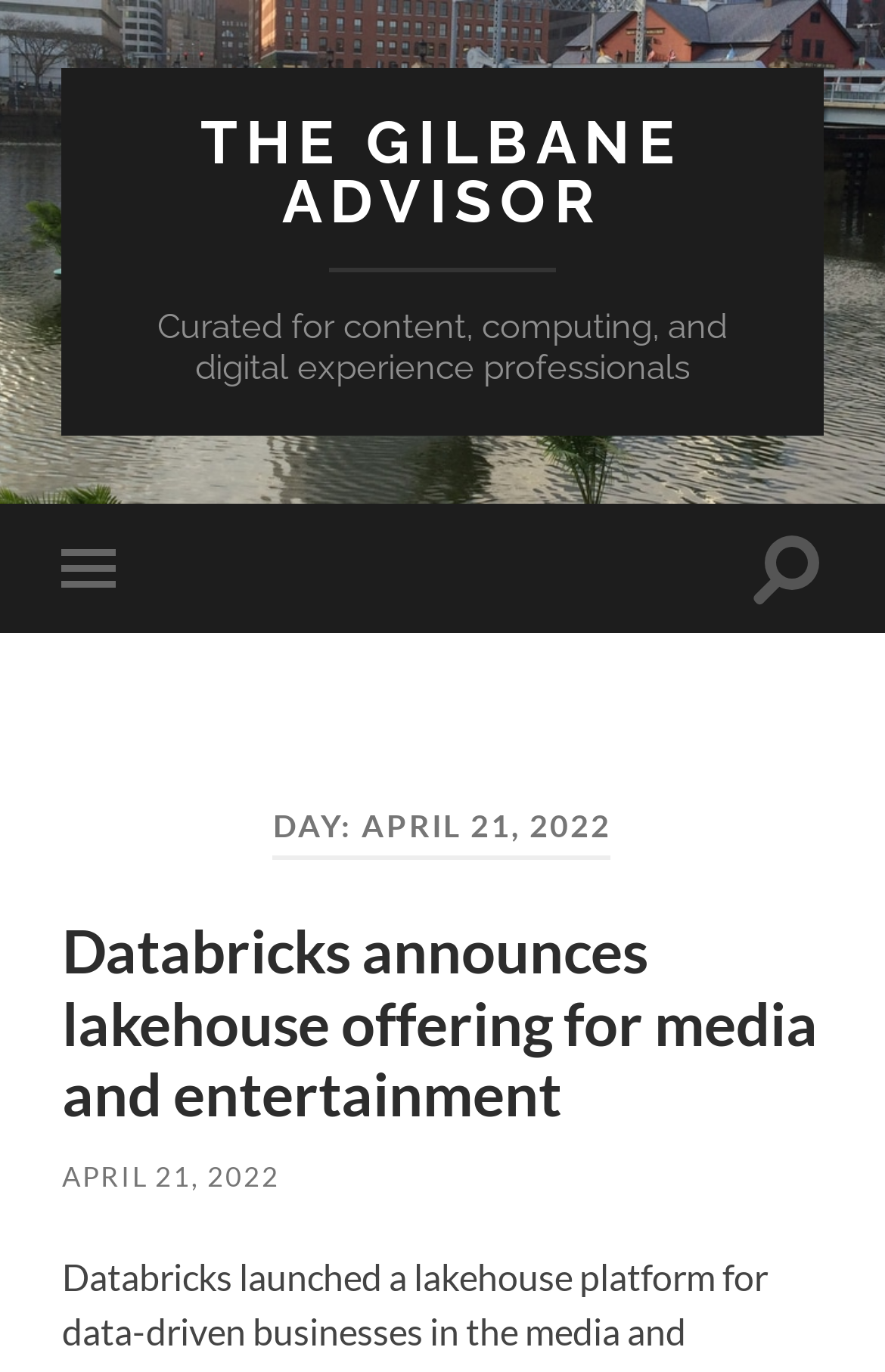Find the bounding box coordinates for the HTML element described as: "Toggle mobile menu". The coordinates should consist of four float values between 0 and 1, i.e., [left, top, right, bottom].

[0.07, 0.367, 0.152, 0.461]